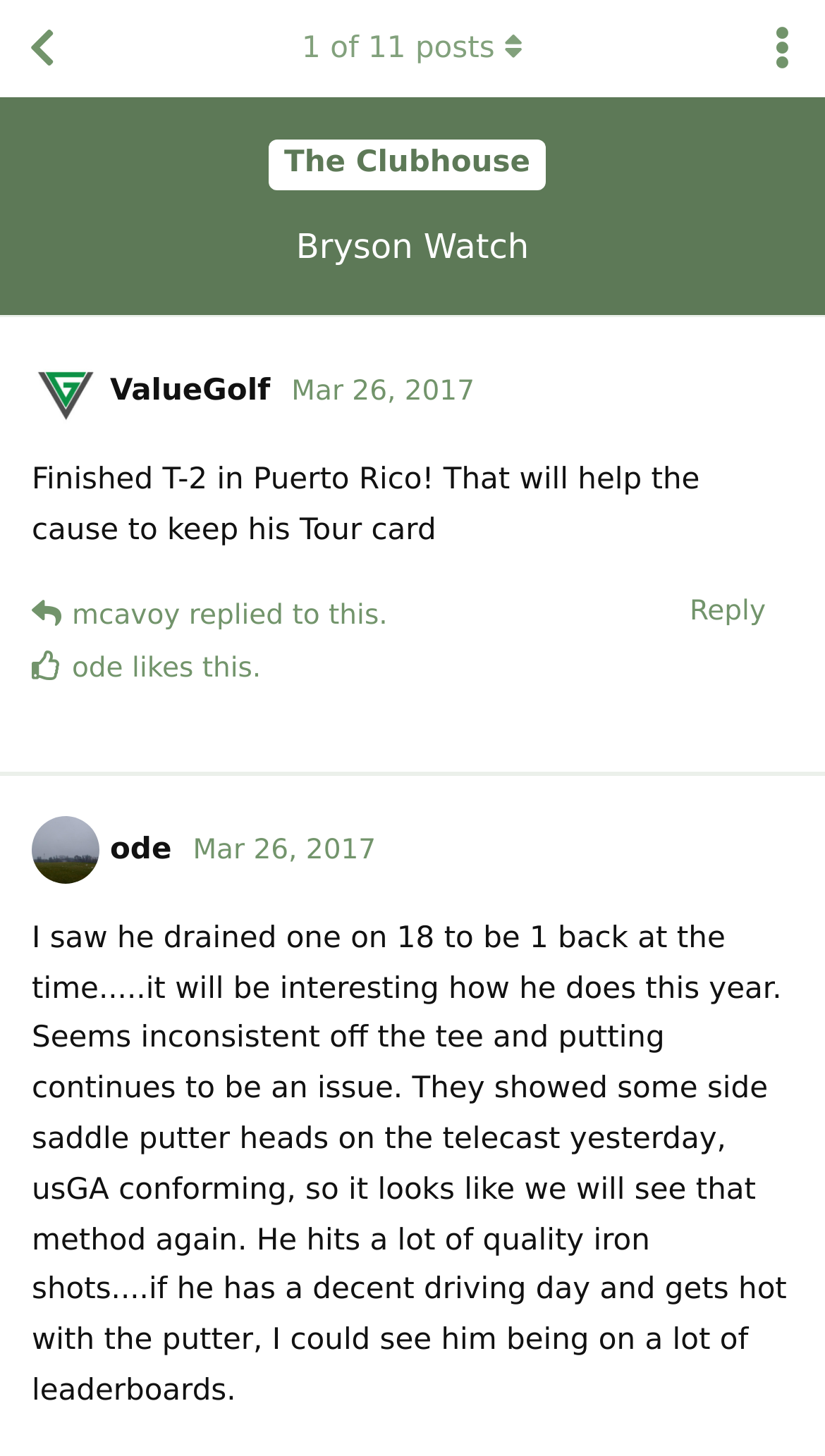What is the purpose of the 'Reply' button?
Using the image as a reference, answer with just one word or a short phrase.

To respond to a post